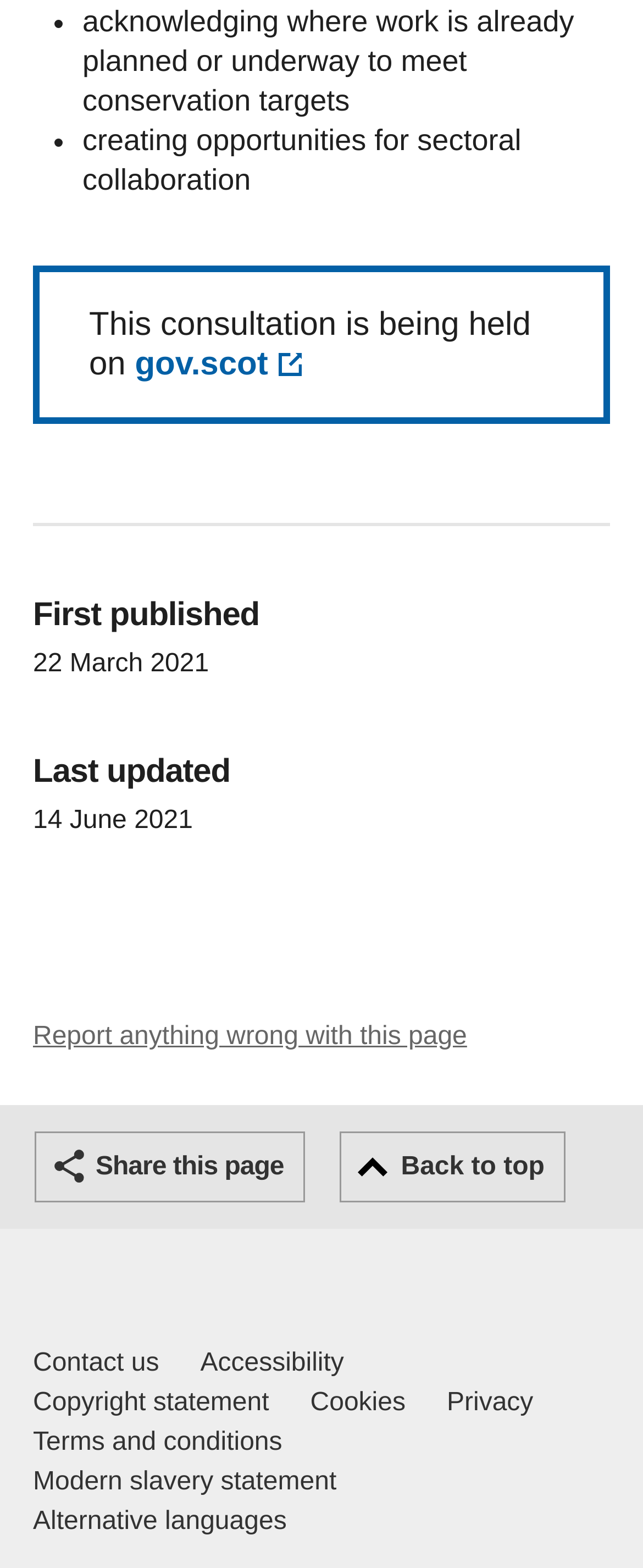Identify the bounding box coordinates of the region I need to click to complete this instruction: "Share this page".

[0.054, 0.721, 0.475, 0.767]